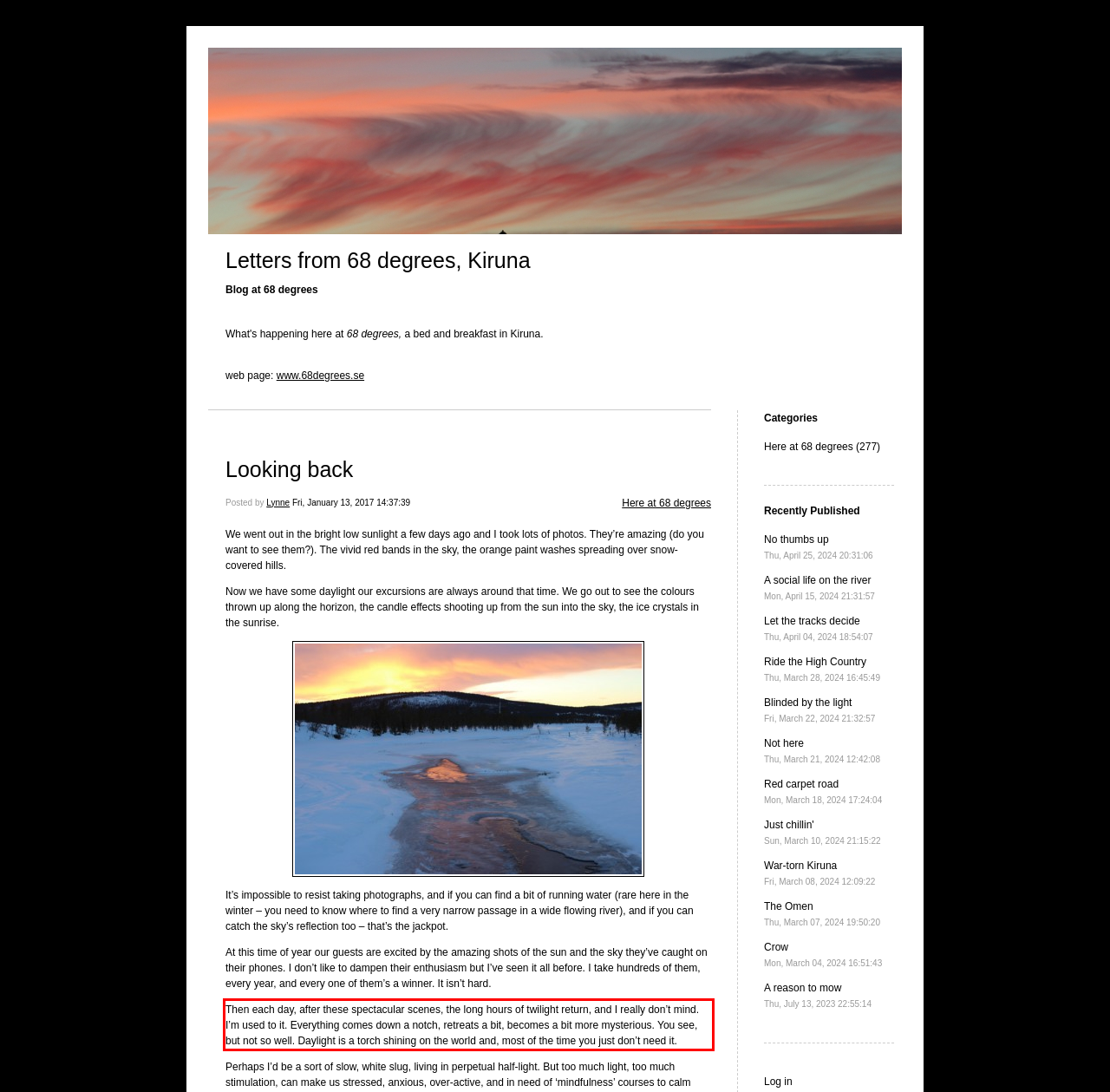Please perform OCR on the UI element surrounded by the red bounding box in the given webpage screenshot and extract its text content.

Then each day, after these spectacular scenes, the long hours of twilight return, and I really don’t mind. I’m used to it. Everything comes down a notch, retreats a bit, becomes a bit more mysterious. You see, but not so well. Daylight is a torch shining on the world and, most of the time you just don’t need it.